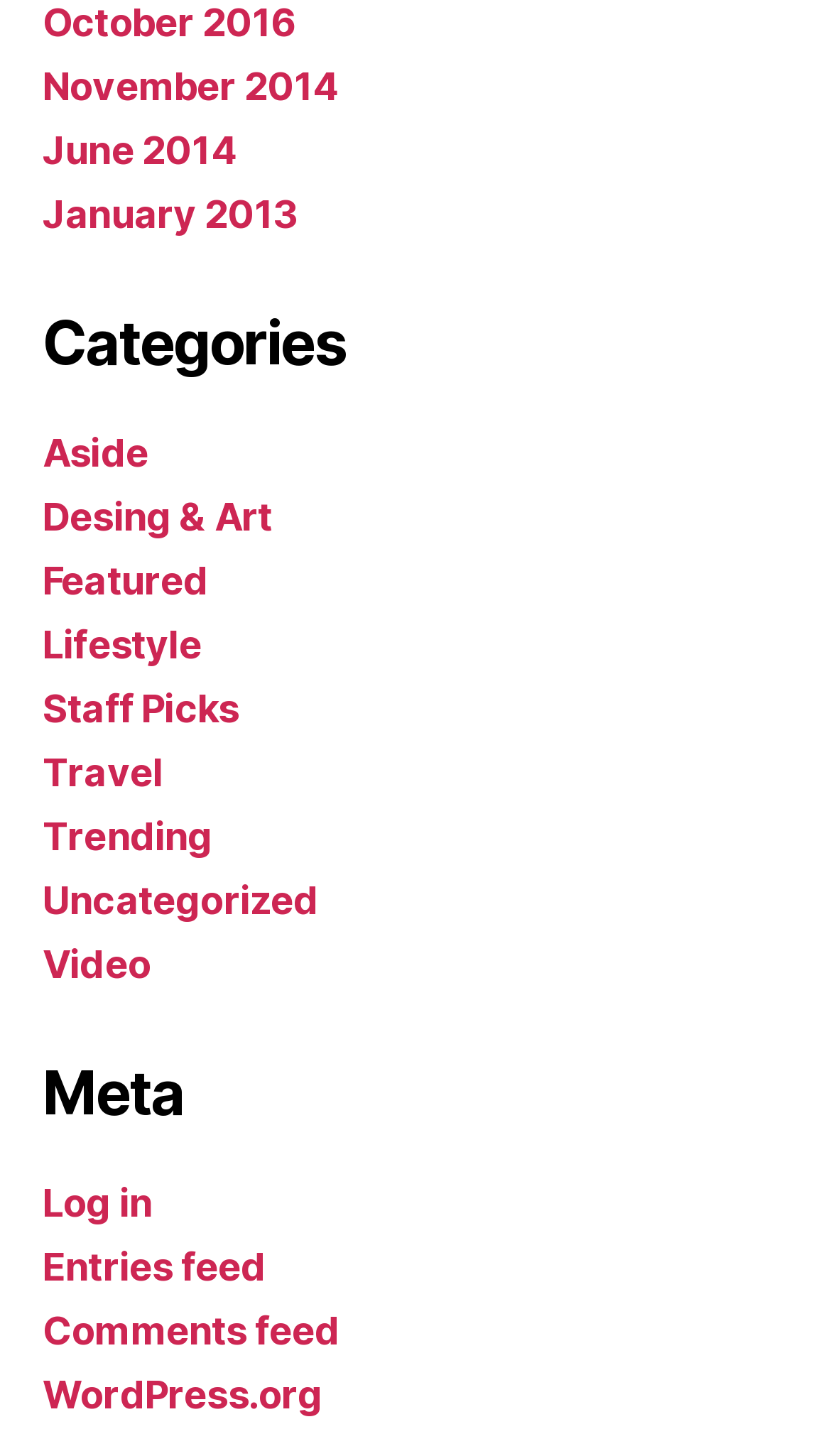How many categories are available?
Based on the screenshot, provide your answer in one word or phrase.

9